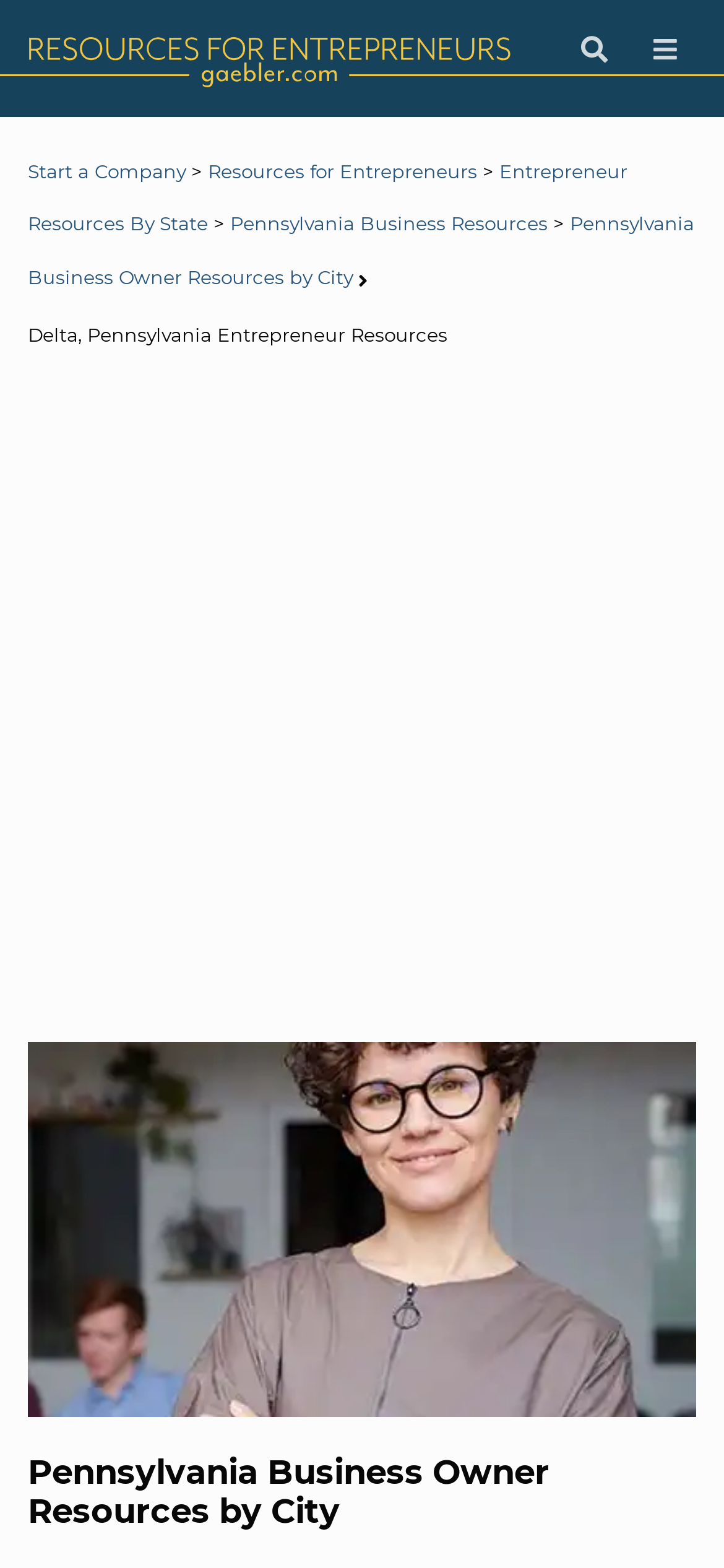What is the topic of the heading at the bottom of the page?
Using the image, answer in one word or phrase.

Pennsylvania Business Owner Resources by City